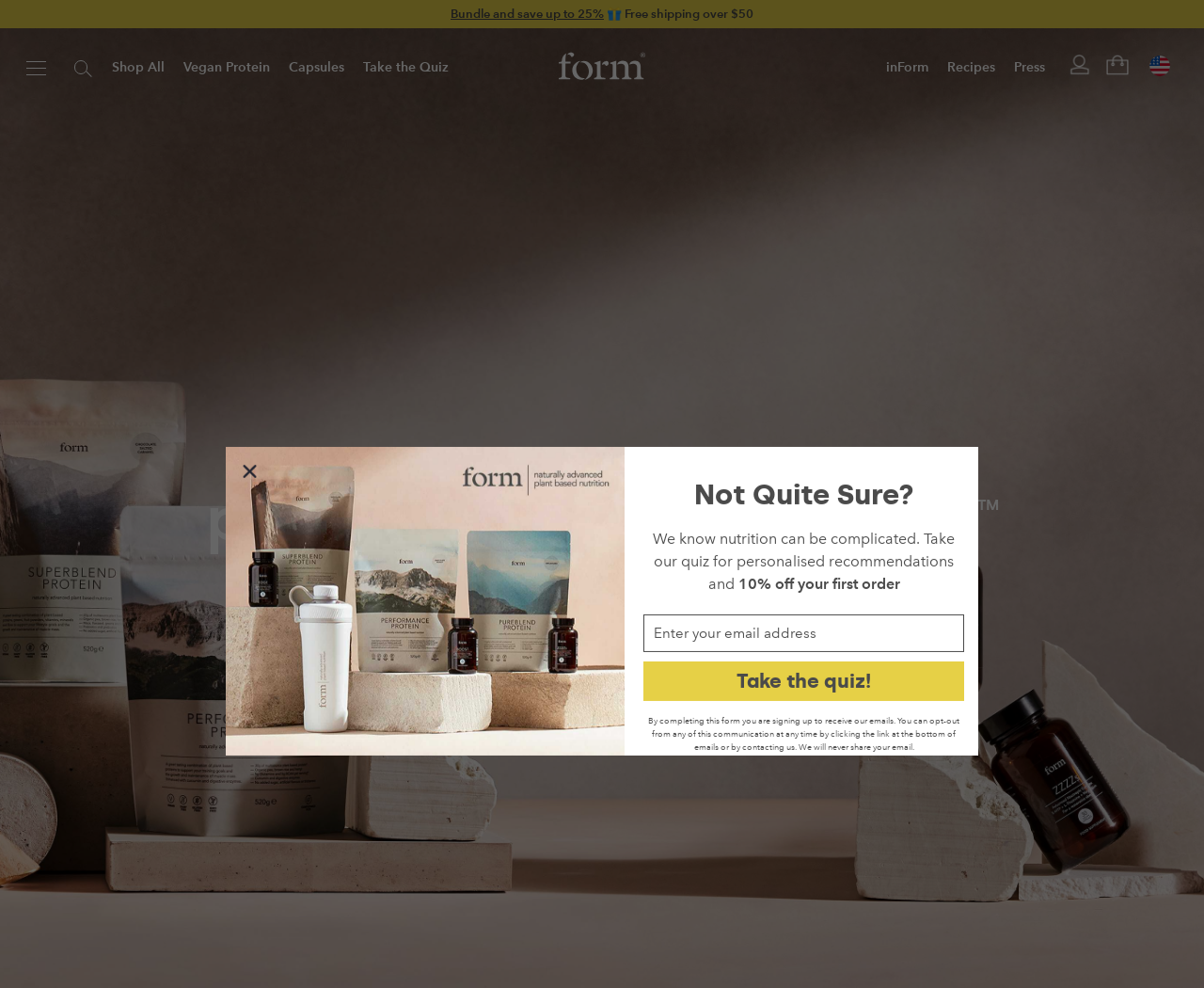Explain the webpage in detail, including its primary components.

The webpage is about Form Nutrition, a company that promotes plant-based nutrition for body and mind. At the top, there is a prominent link "Bundle and save up to 25%" followed by a static text "Free shipping over $50". On the top right corner, there is a link with an icon "\ue610". Below this, there is a section with a link "Form – US" accompanied by an image.

On the left side, there is a navigation menu with several links, including "Shop All", "Vegan Protein", "Capsules", "Take the Quiz", "Bundle and Save New!", "inForm", "Recipes", "Press", "Login", and "0". These links are arranged horizontally, with "Shop All" on the leftmost side and "0" on the rightmost side.

On the right side, there are two links "UK/EU (£)" and "US ($)" that appear to be currency options. Below this, there is a progress bar with no visible text.

The main content of the webpage is divided into two sections. The top section has a heading "plant based with purposeTM" with a superscript symbol. Below this, there are two links "Shop Proteins" and "Shop Capsules" that are arranged horizontally.